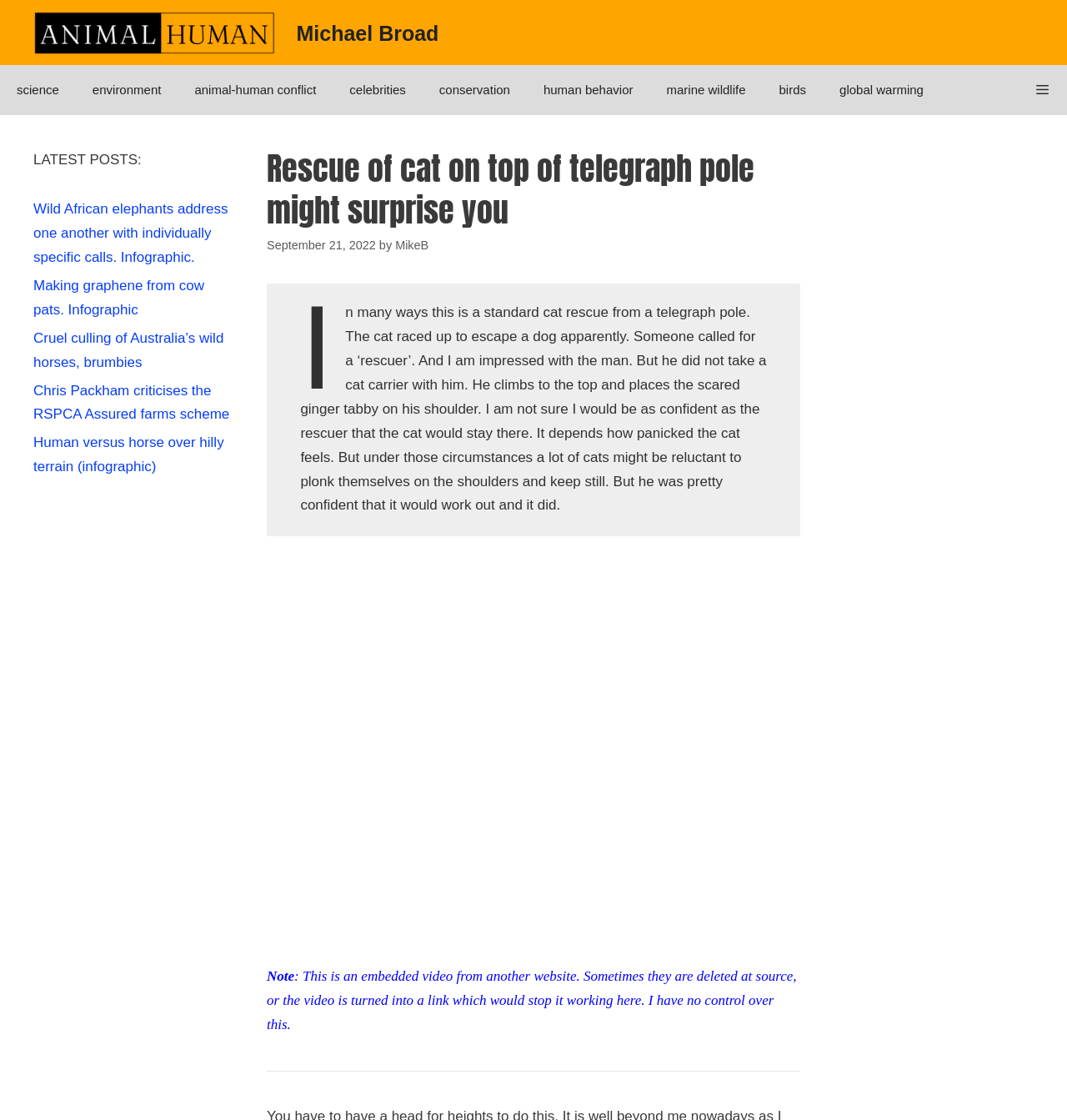Generate a thorough explanation of the webpage's elements.

This webpage is about a cat rescue story, specifically the rescue of a cat on top of a telegraph pole. At the top of the page, there is a banner with a link to the site and an image of Michael Broad. Below the banner, there is a navigation menu with links to various categories such as science, environment, animal-human conflict, and more.

The main content of the page is a heading that reads "Rescue of cat on top of telegraph pole might surprise you" followed by a time stamp indicating the date of the post, September 21, 2022. Below the heading, there is a paragraph of text that describes the cat rescue story, including how the cat was scared and climbed up a telegraph pole to escape a dog, and how a rescuer climbed up to retrieve the cat and placed it on his shoulder.

To the right of the main content, there are three columns of complementary content. The first column contains links to latest posts, including articles about wild African elephants, making graphene from cow pats, and more. The second column contains an advertisement iframe. The third column, located on the right side of the page, also contains an advertisement iframe.

Below the main content, there is an iframe embedding a video from another website, with a note indicating that the video may be deleted or turned into a link at the source. There is also a separator line below the video.

Overall, the webpage has a simple layout with a clear hierarchy of content, making it easy to navigate and read.